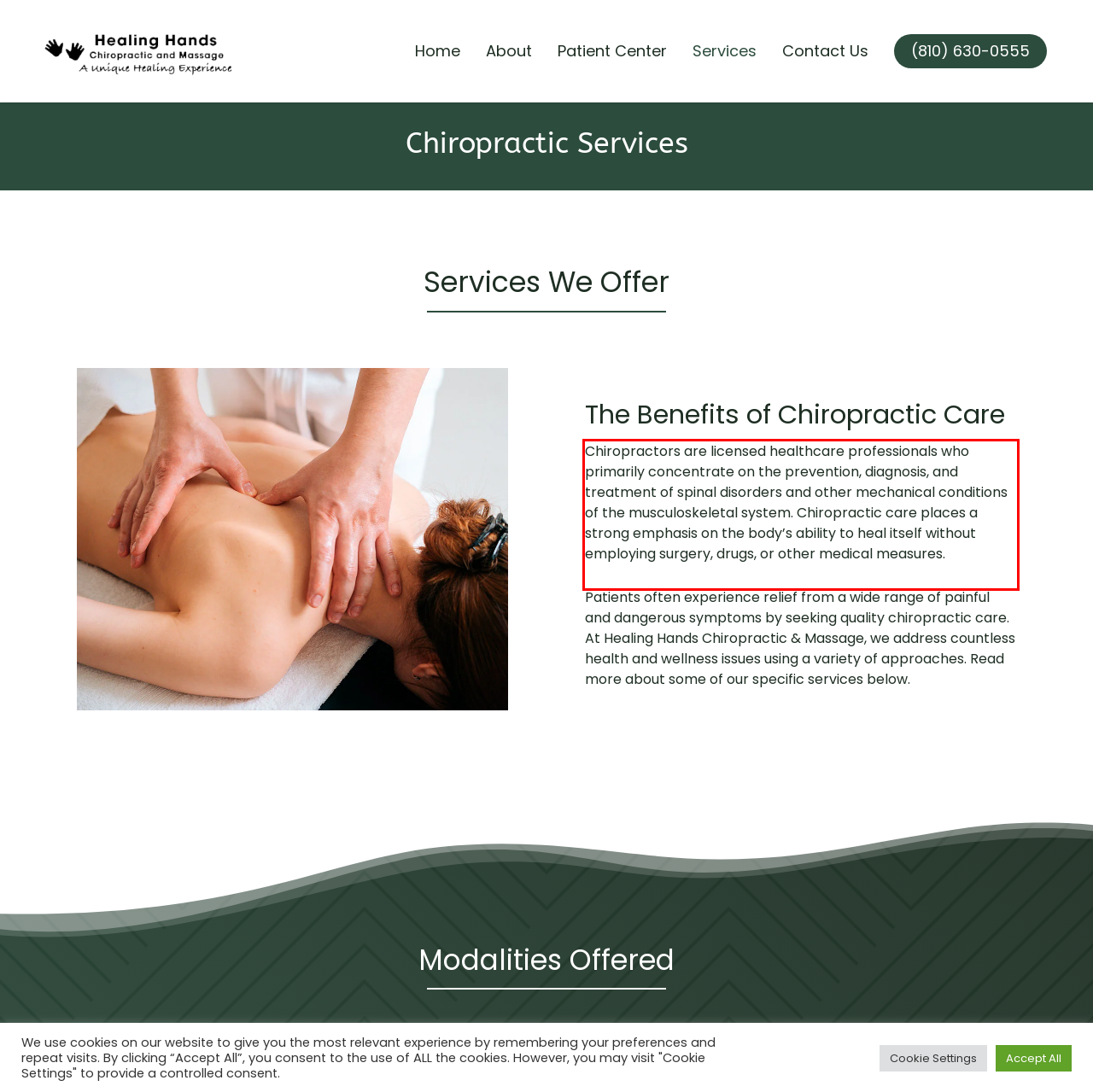Using the provided webpage screenshot, identify and read the text within the red rectangle bounding box.

Chiropractors are licensed healthcare professionals who primarily concentrate on the prevention, diagnosis, and treatment of spinal disorders and other mechanical conditions of the musculoskeletal system. Chiropractic care places a strong emphasis on the body’s ability to heal itself without employing surgery, drugs, or other medical measures.